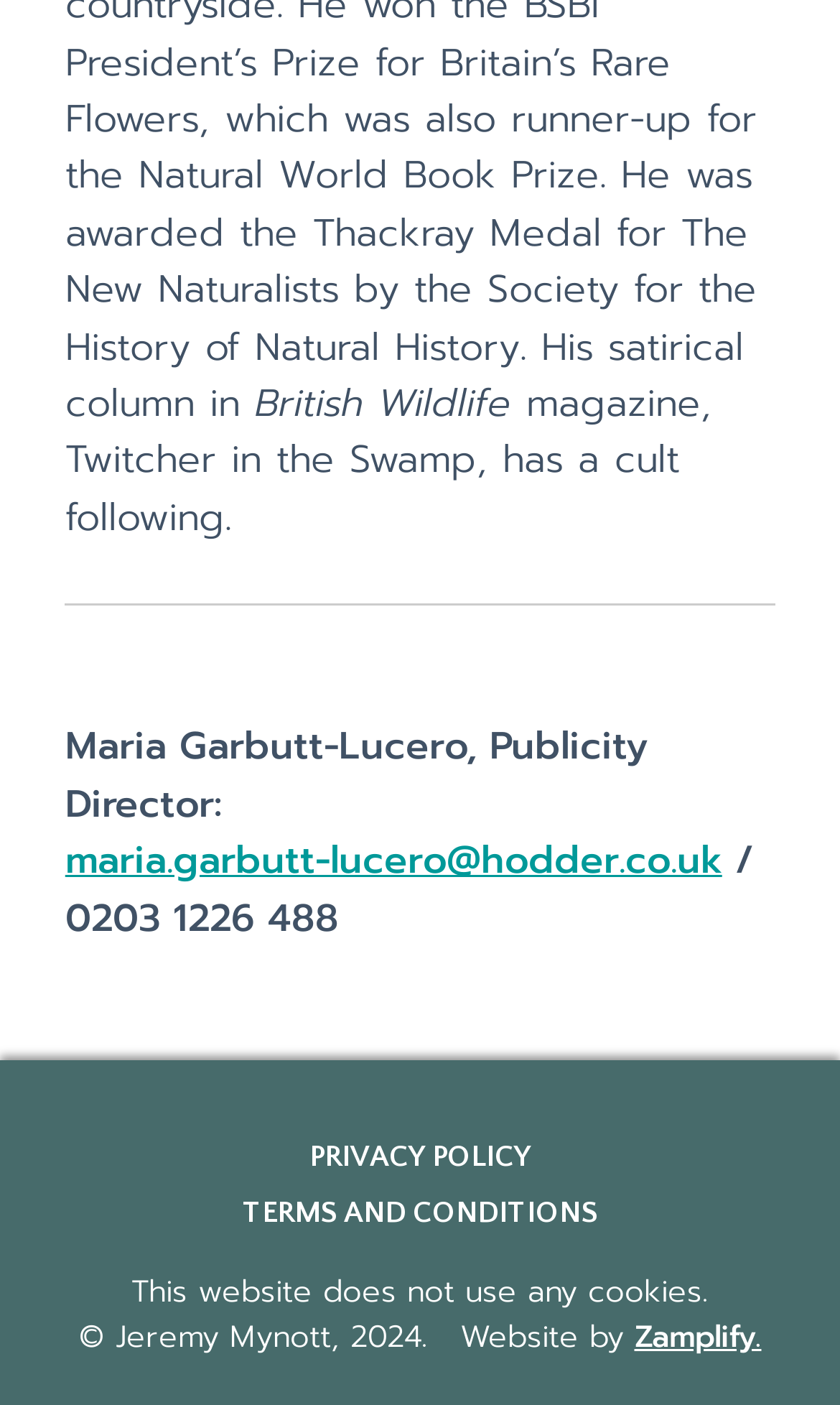Provide the bounding box coordinates for the specified HTML element described in this description: "PRIVACY POLICY". The coordinates should be four float numbers ranging from 0 to 1, in the format [left, top, right, bottom].

[0.368, 0.811, 0.632, 0.835]